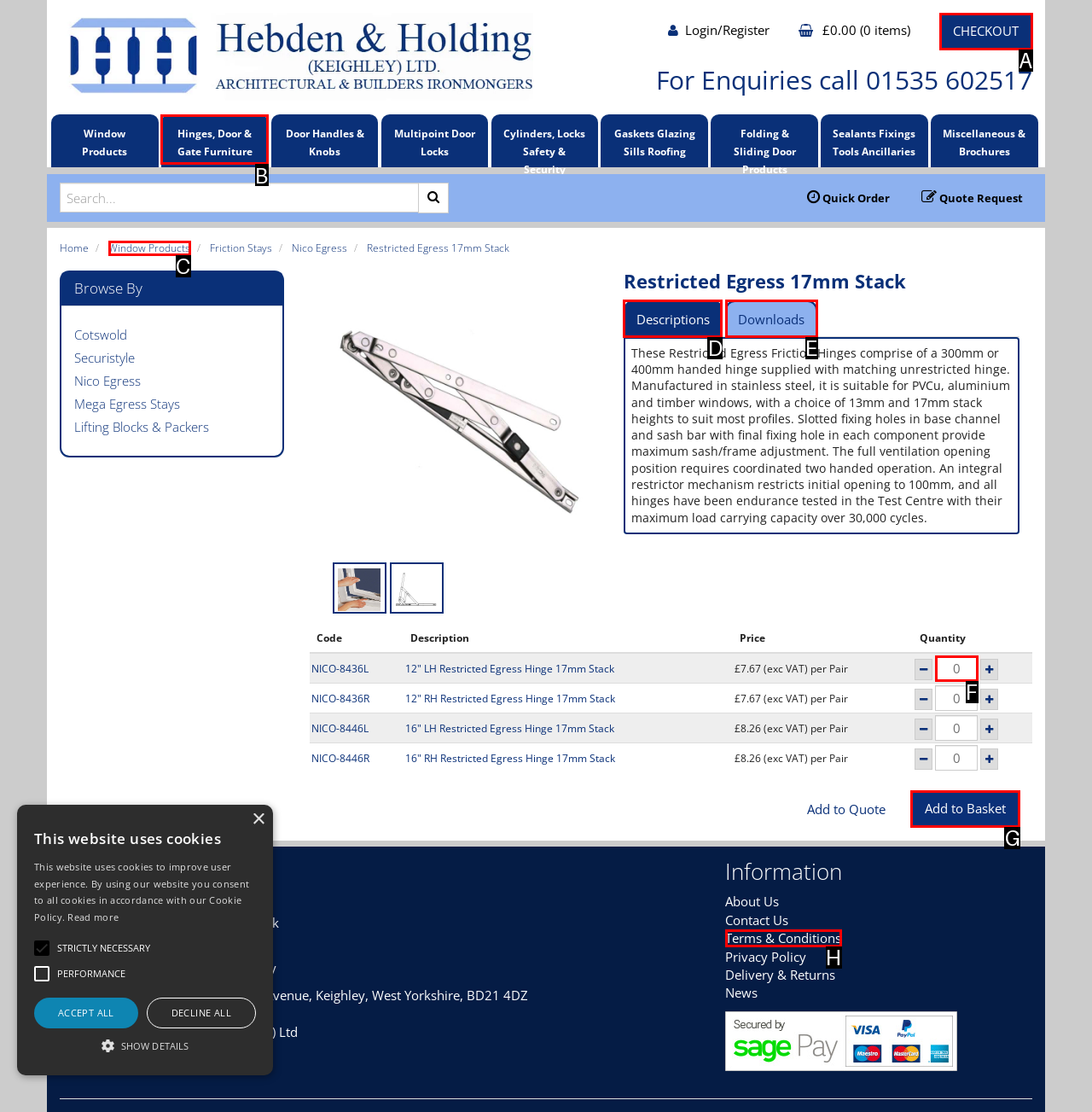Which option should be clicked to execute the task: Add to basket?
Reply with the letter of the chosen option.

G